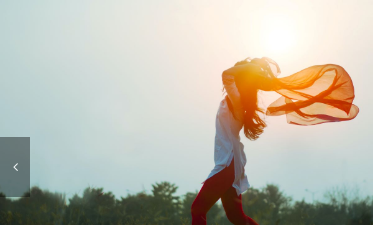Using the information in the image, could you please answer the following question in detail:
What is the background of the image?

The background of the image consists of a blurred scenery of green foliage, which is likely a forest or a park, and it is blurred to emphasize the woman's joyful moment in the foreground.